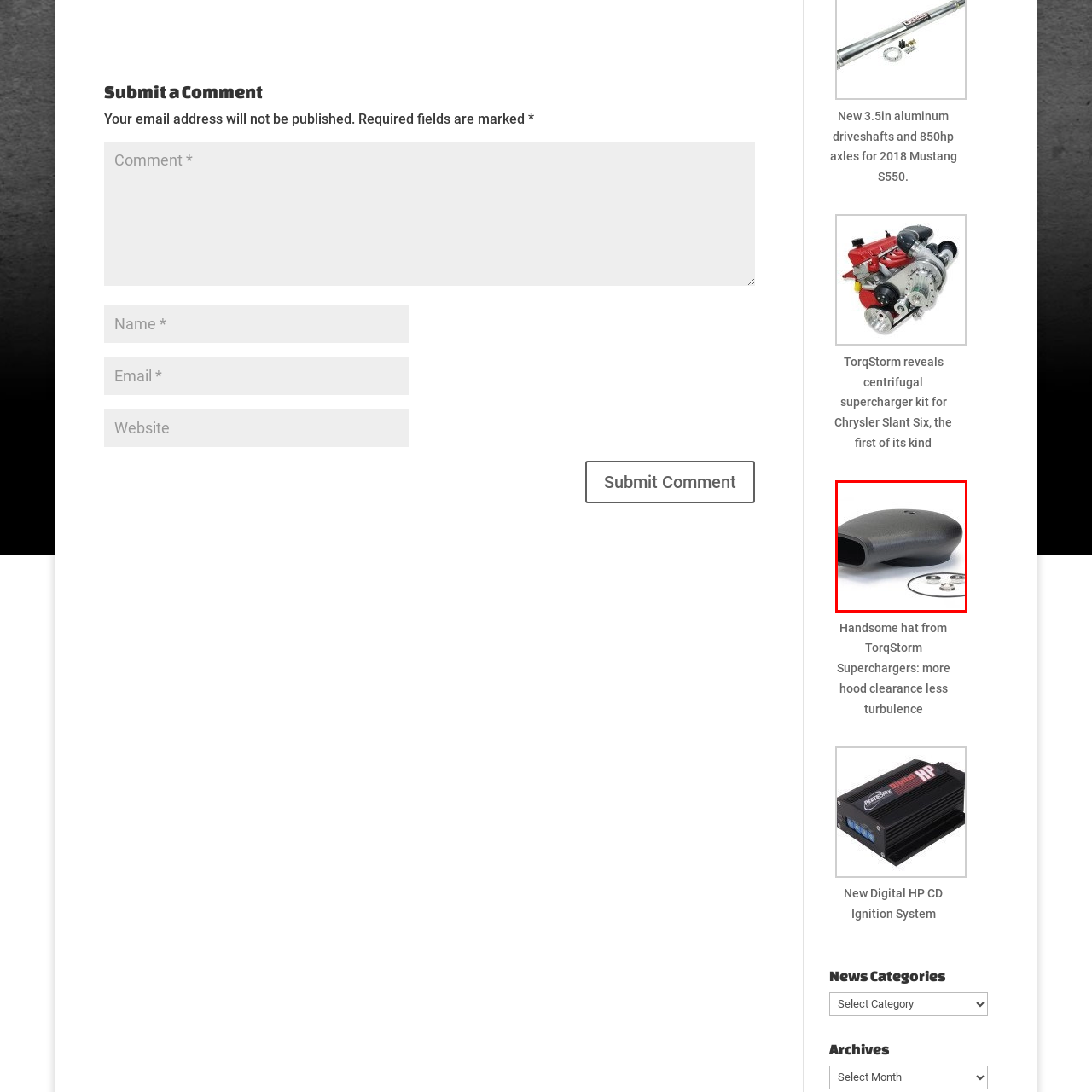Inspect the image surrounded by the red outline and respond to the question with a brief word or phrase:
What is the purpose of the circular rubber O-ring?

Secure mounts